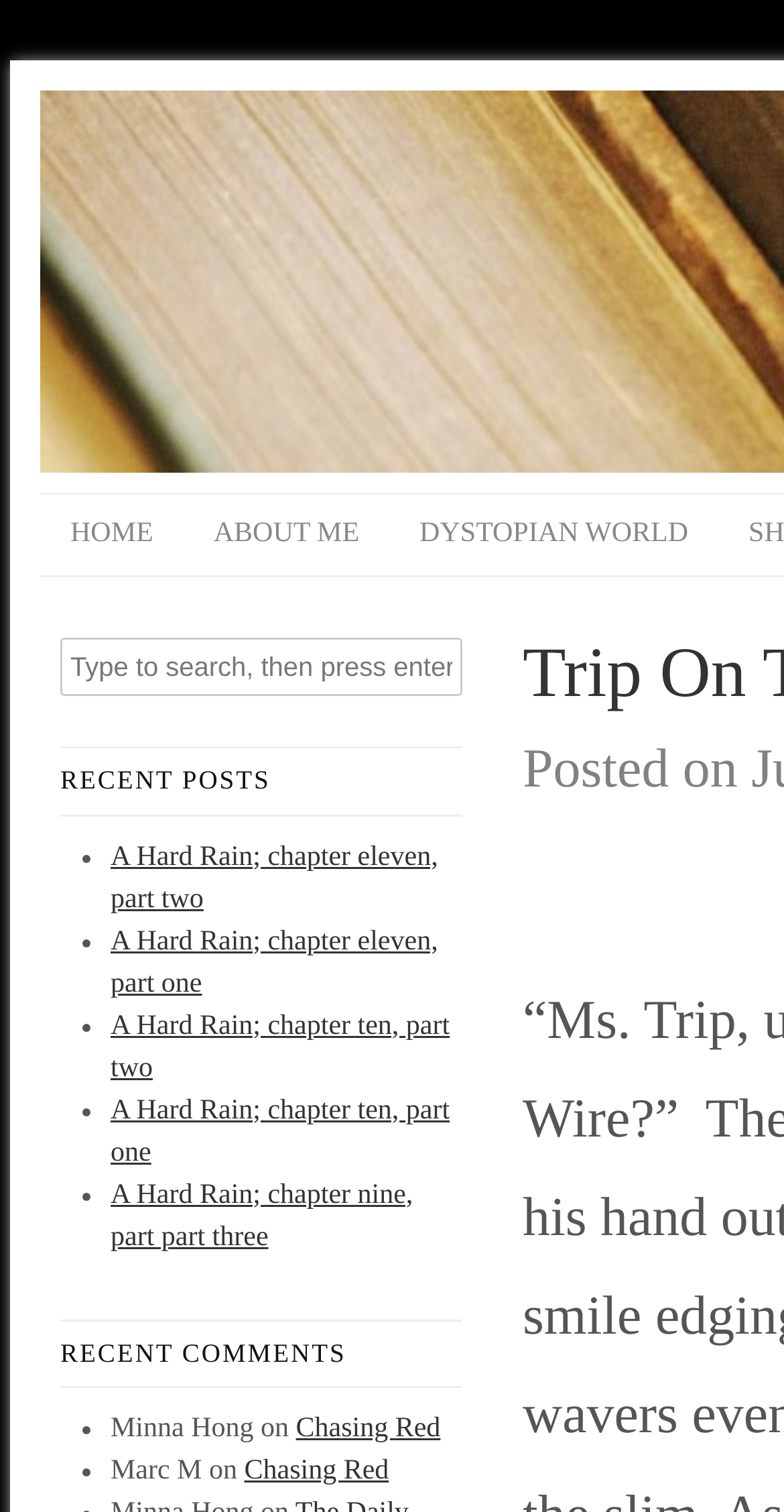Locate the bounding box coordinates of the clickable area to execute the instruction: "go to home page". Provide the coordinates as four float numbers between 0 and 1, represented as [left, top, right, bottom].

[0.051, 0.327, 0.234, 0.38]